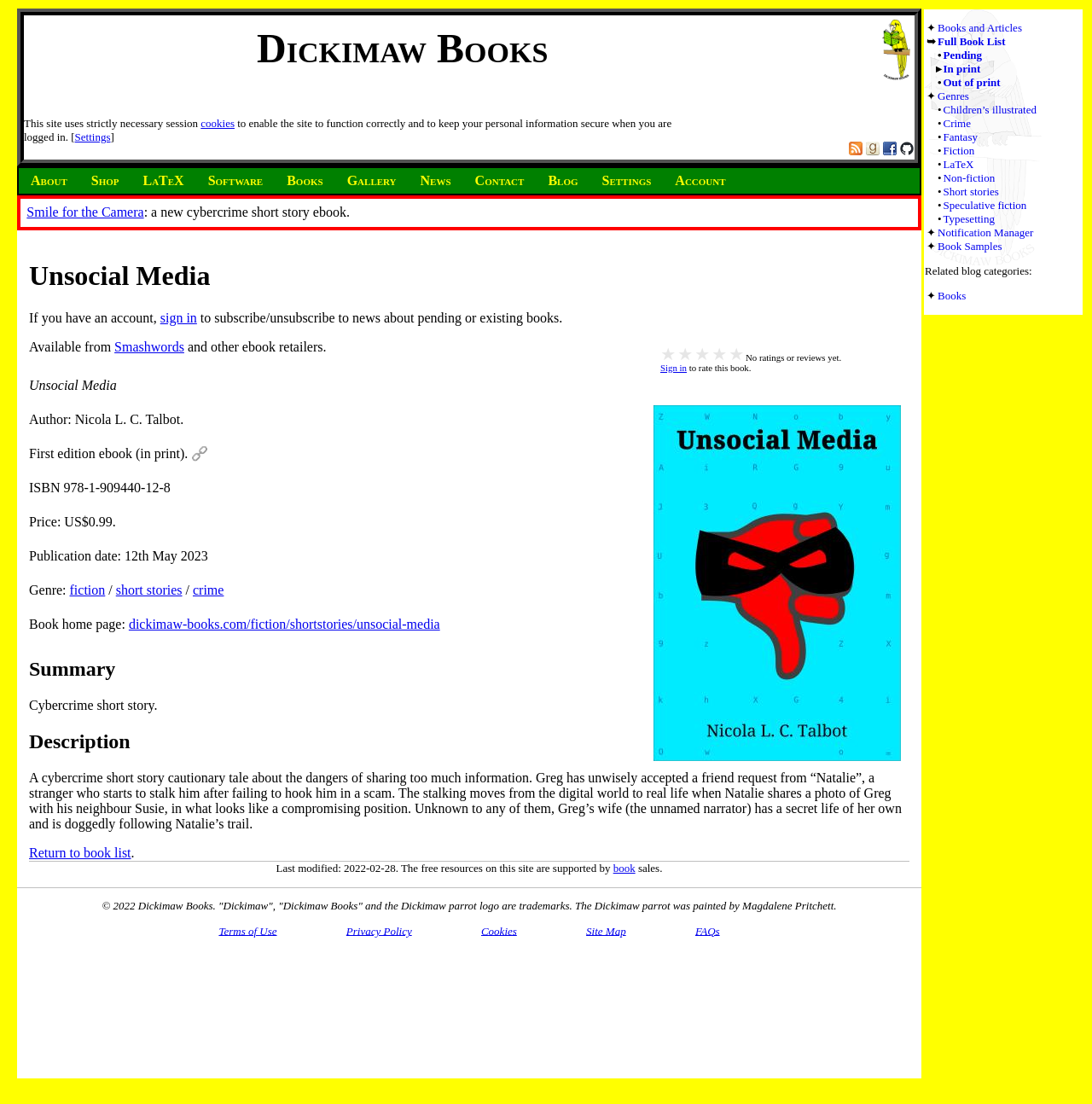Please locate the bounding box coordinates of the element that should be clicked to achieve the given instruction: "Go to the 'Books' page".

[0.256, 0.154, 0.308, 0.173]